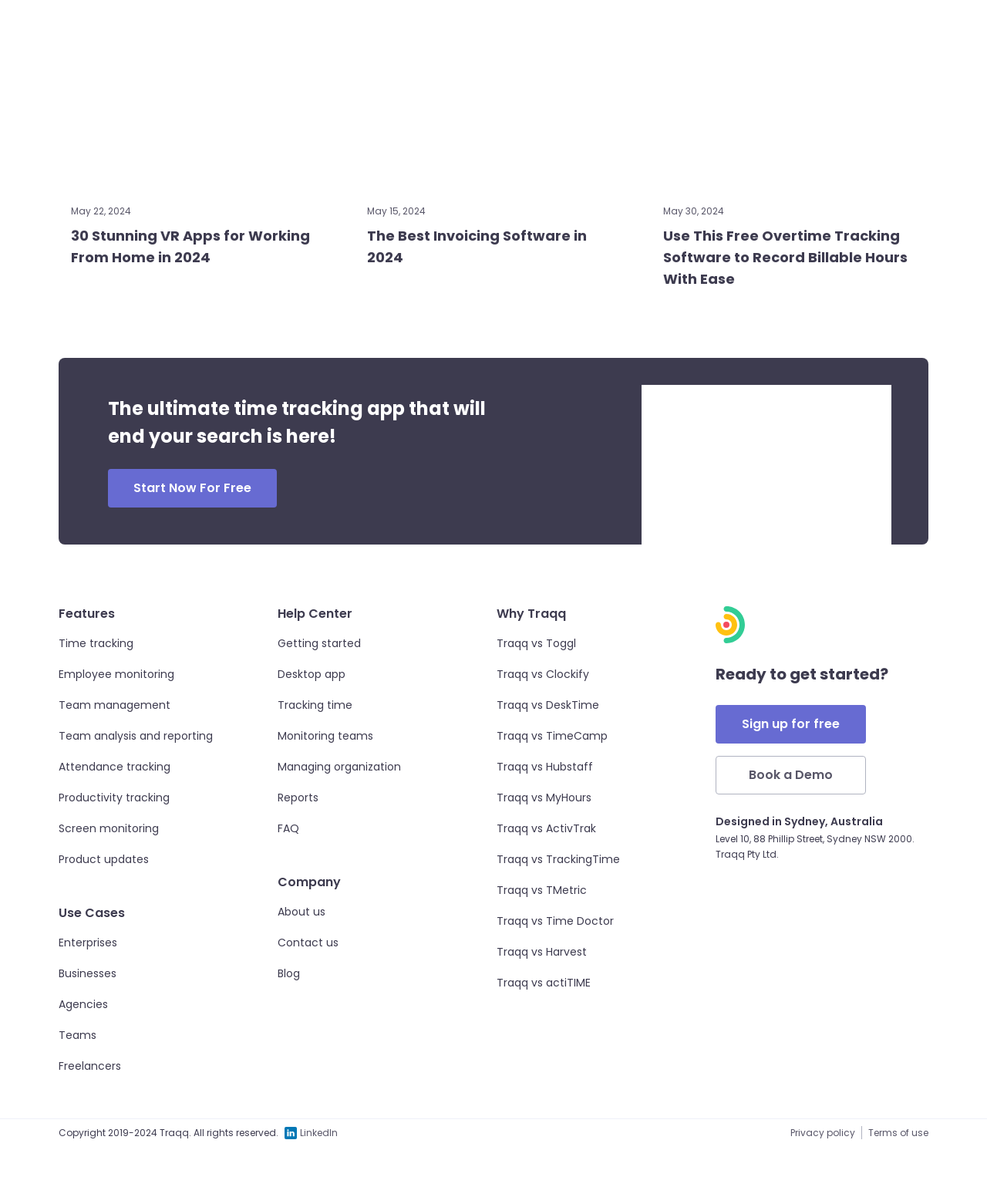Answer the following query with a single word or phrase:
What is the date of the first article?

May 22, 2024